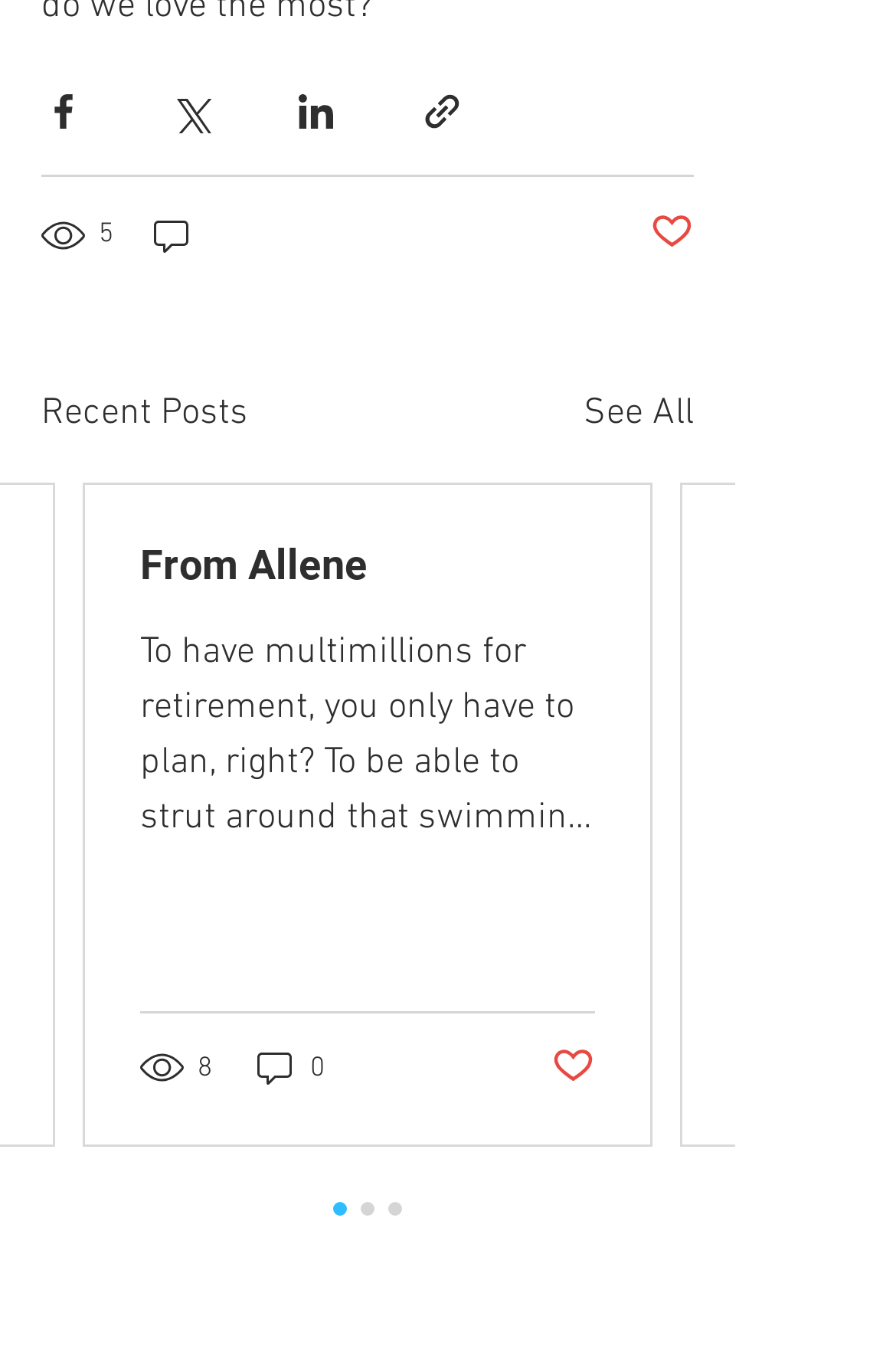What is the number of views for the first post?
Based on the visual details in the image, please answer the question thoroughly.

I looked at the first post and found the text '5 views' which indicates the number of views for that post.